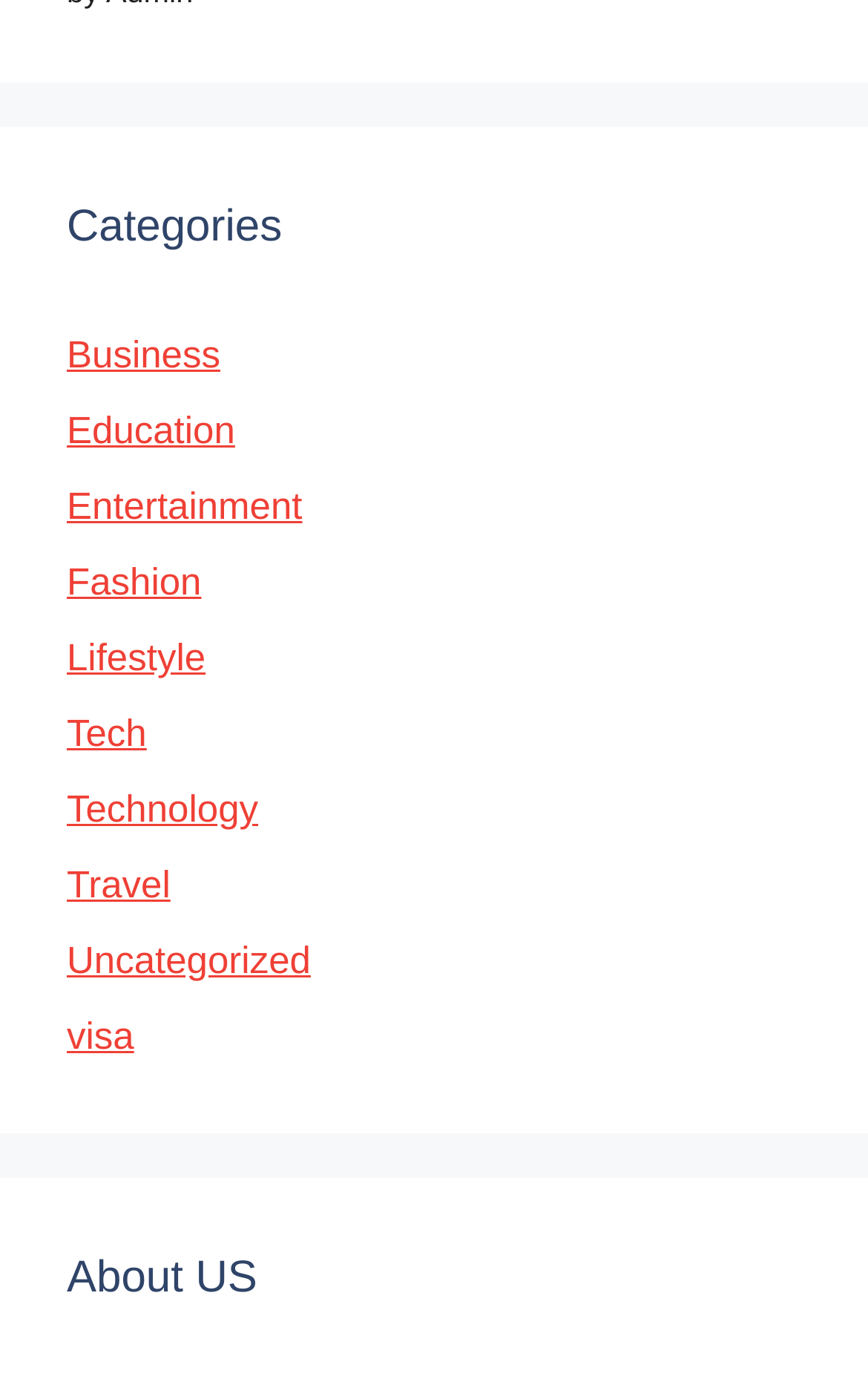What is the last category listed? Based on the screenshot, please respond with a single word or phrase.

visa